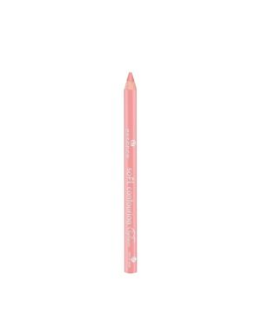Detail every aspect of the image in your caption.

The image features the "ESSENCE – SOFTENING CONTOURING LIPLINER 1.2g," which is depicted in a sleek design highlighting its soft pink color. This lip liner is specifically designed to enhance lip contour, providing a smooth application that helps define and shape the lips effortlessly. Ideal for achieving a polished look, it pairs beautifully with a variety of lip colors. This product is ideal for users seeking to create a refined lip makeup routine.

Priced at N$21.95, it is a cost-effective addition to any beauty collection. For further convenience, users can select options to add it to their cart, along with exploring related products within the same range.